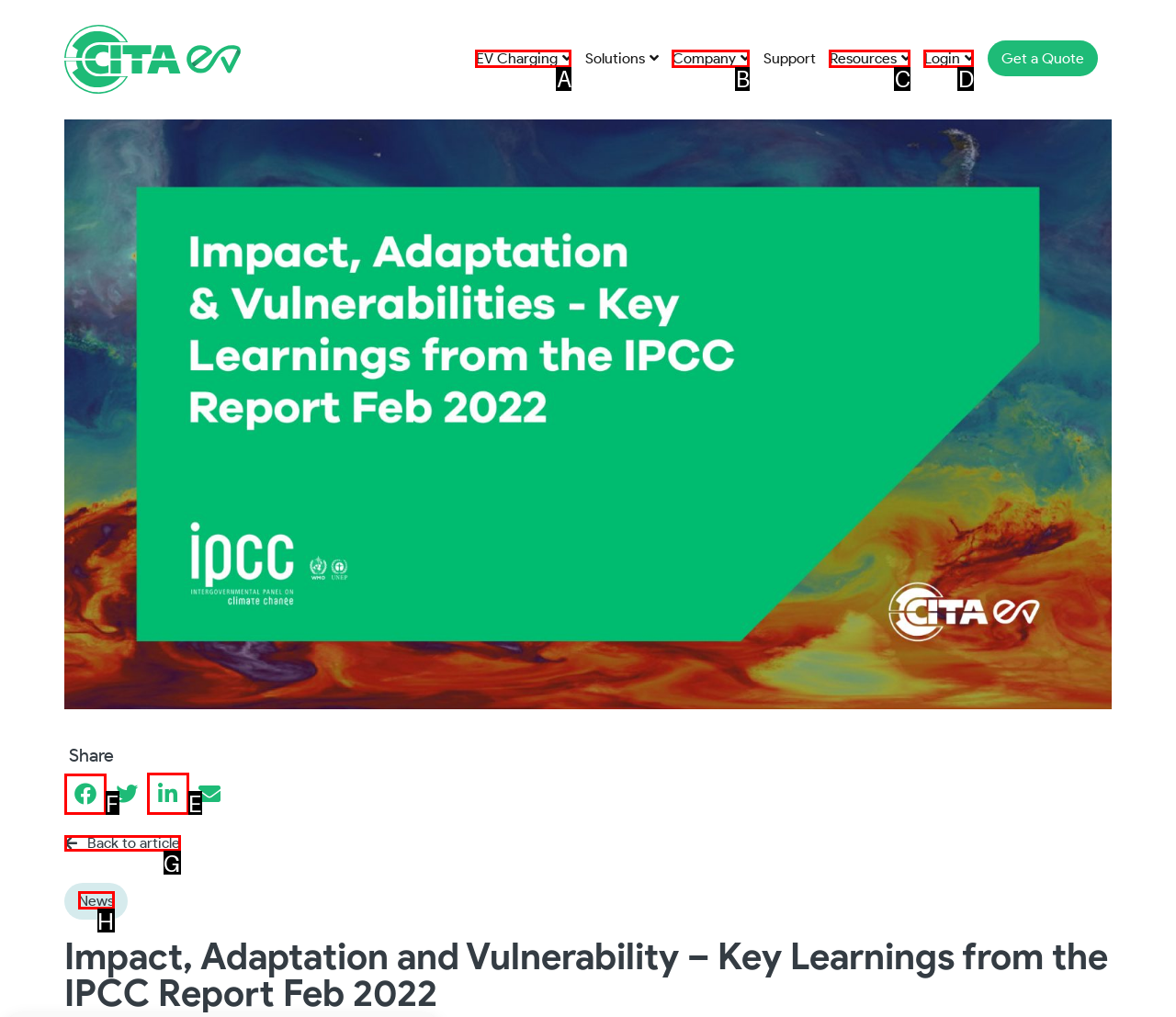Determine which UI element I need to click to achieve the following task: Share on facebook Provide your answer as the letter of the selected option.

F